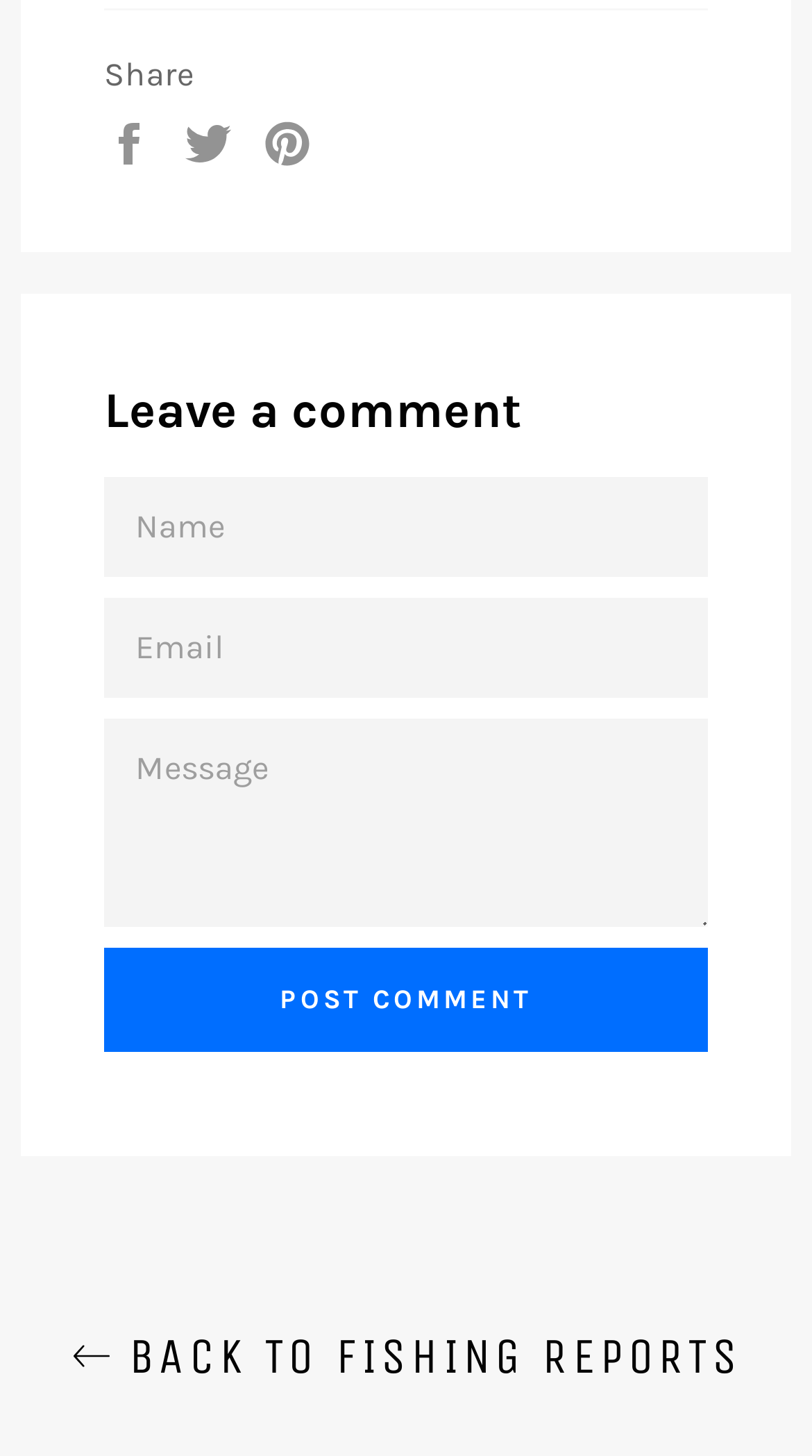Where can you go after reading the content?
Give a detailed explanation using the information visible in the image.

After reading the content, you can go back to the 'Fishing Reports' section by clicking on the link at the bottom with the text 'BACK TO FISHING REPORTS'.